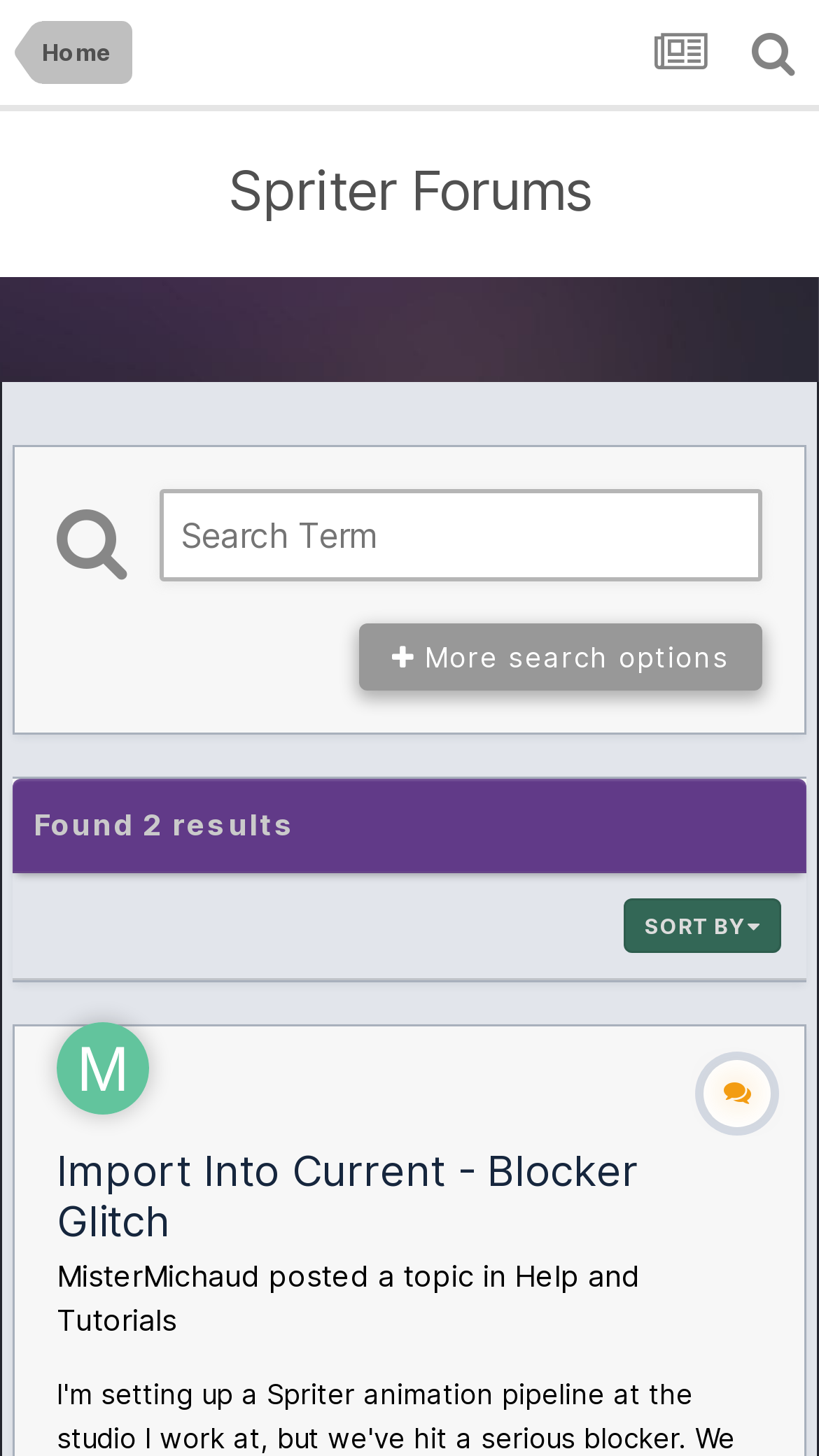What is the topic of the first result?
Please give a well-detailed answer to the question.

The first result is a topic titled 'Import Into Current - Blocker Glitch' as indicated by the heading element.